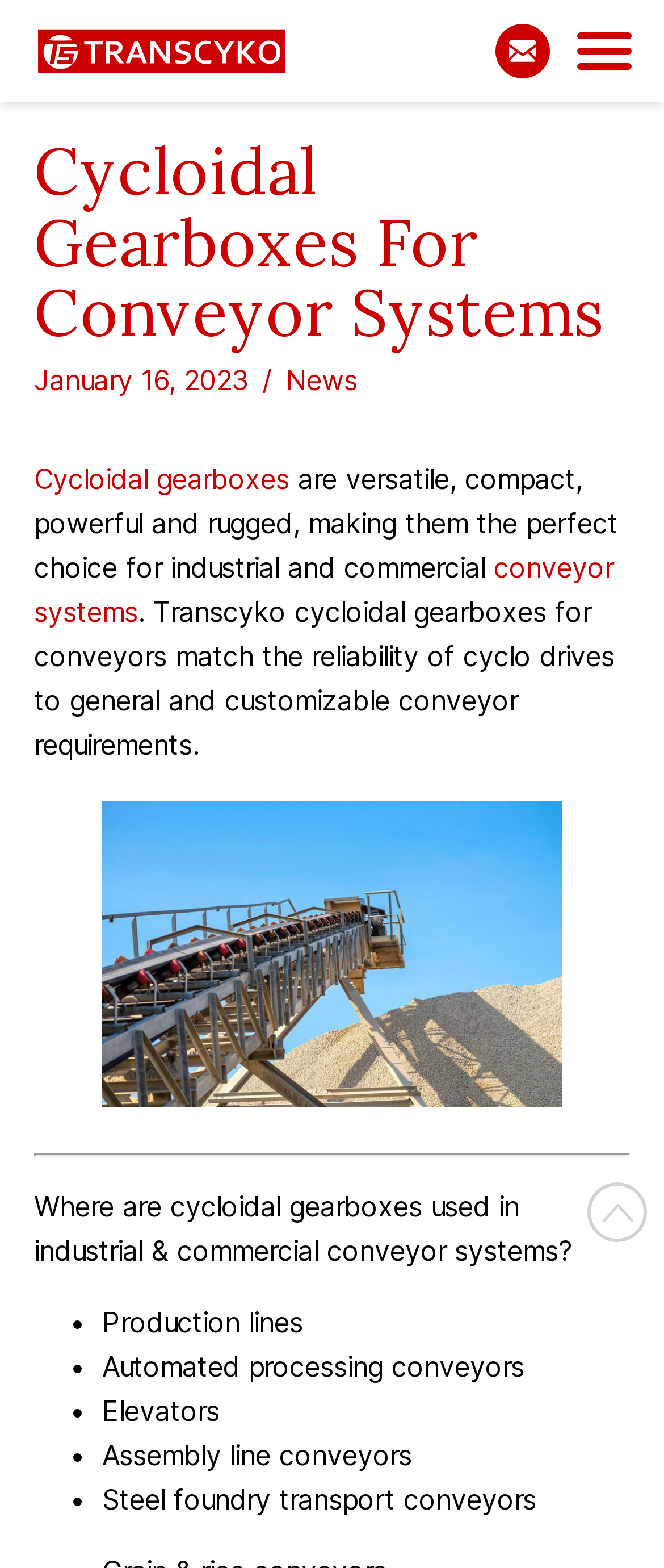Provide your answer in a single word or phrase: 
What is the date of the latest update?

January 16, 2023